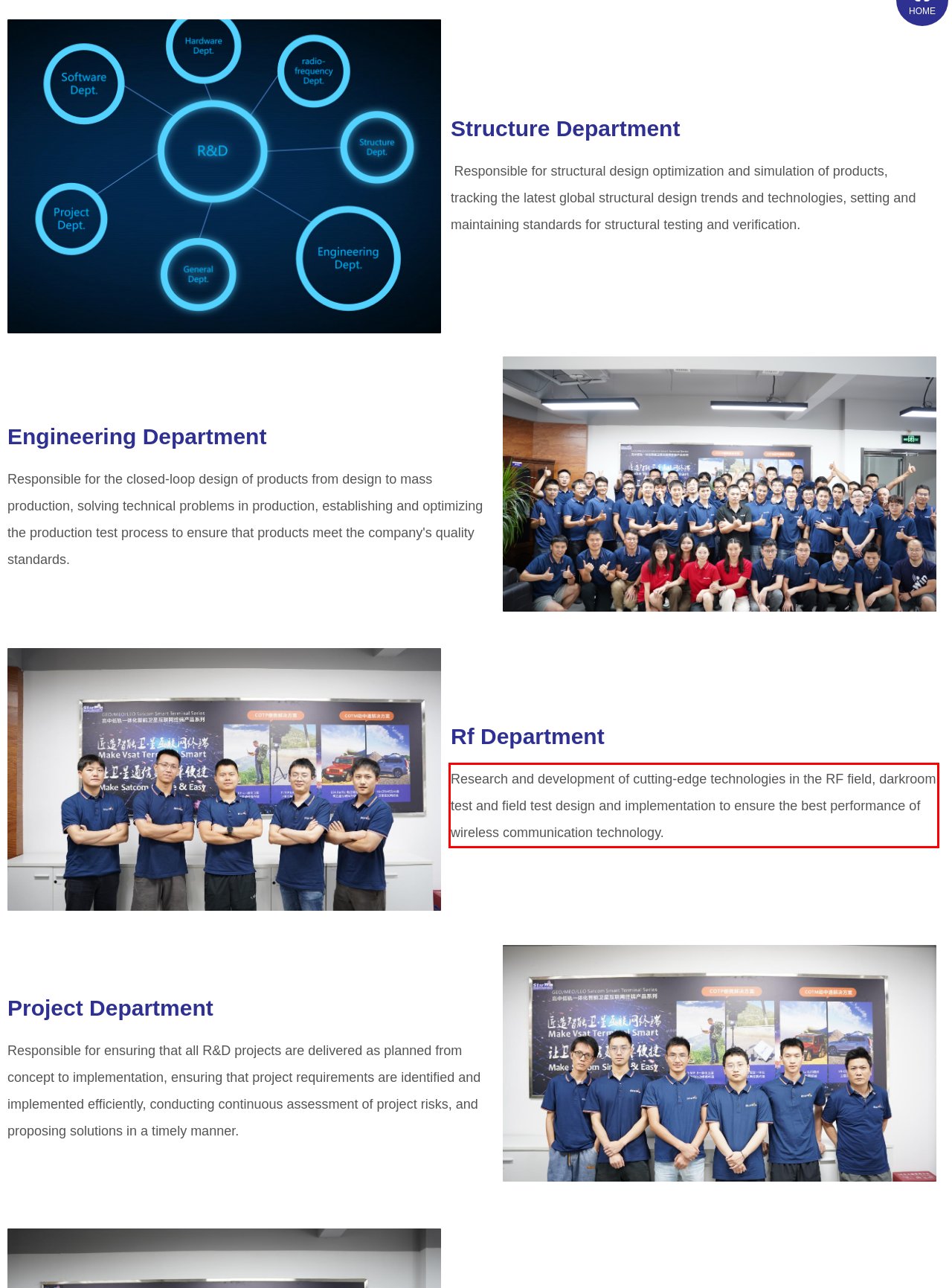You are given a webpage screenshot with a red bounding box around a UI element. Extract and generate the text inside this red bounding box.

Research and development of cutting-edge technologies in the RF field, darkroom test and field test design and implementation to ensure the best performance of wireless communication technology.